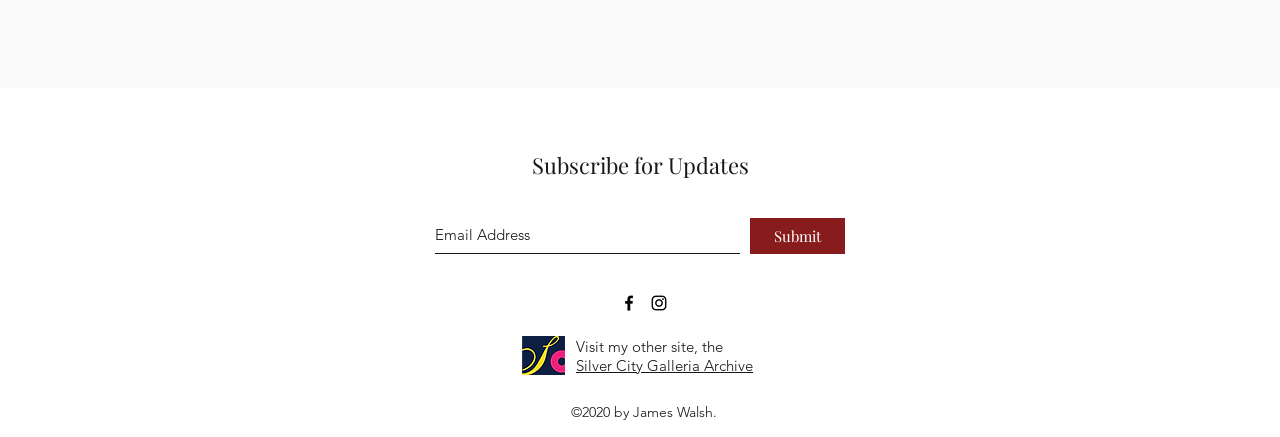What is the function of the 'Submit' button?
From the screenshot, provide a brief answer in one word or phrase.

Subscribe